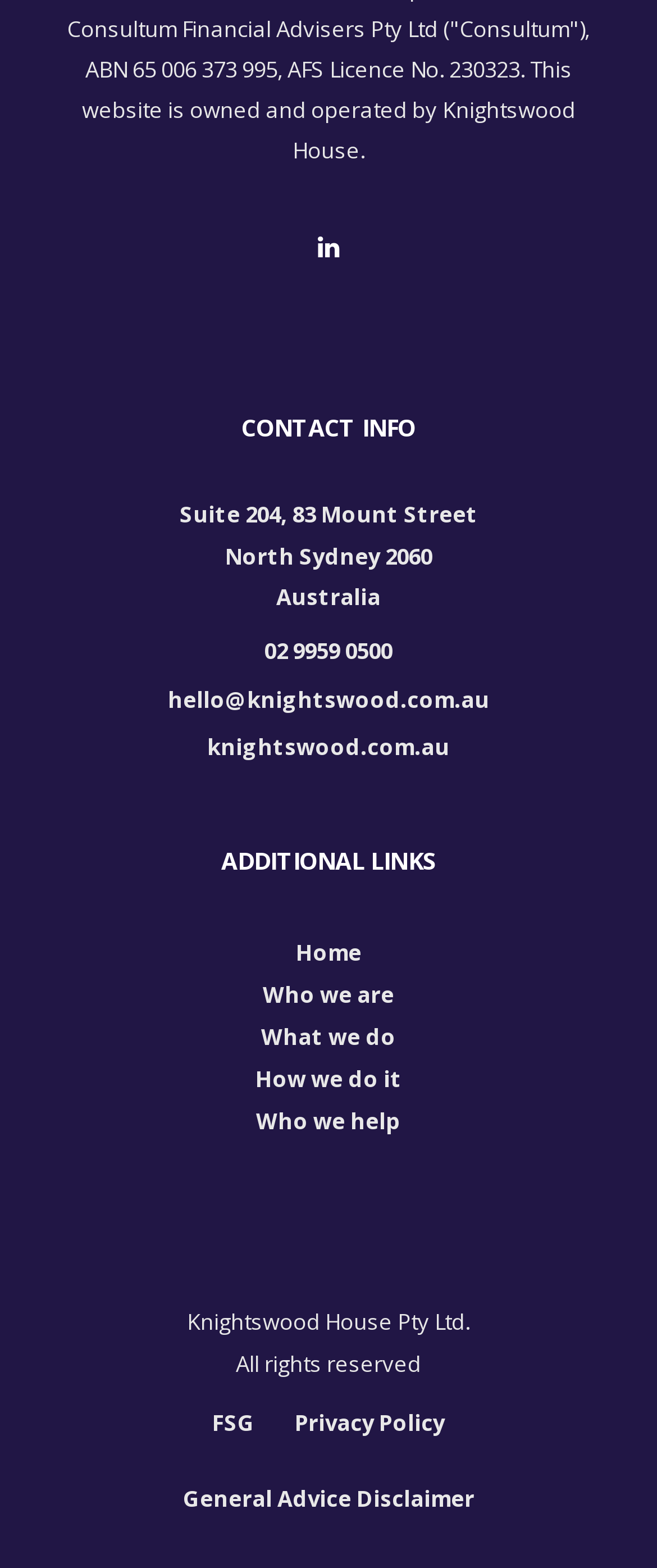Please find the bounding box coordinates in the format (top-left x, top-left y, bottom-right x, bottom-right y) for the given element description. Ensure the coordinates are floating point numbers between 0 and 1. Description: How we do it

[0.388, 0.678, 0.612, 0.697]